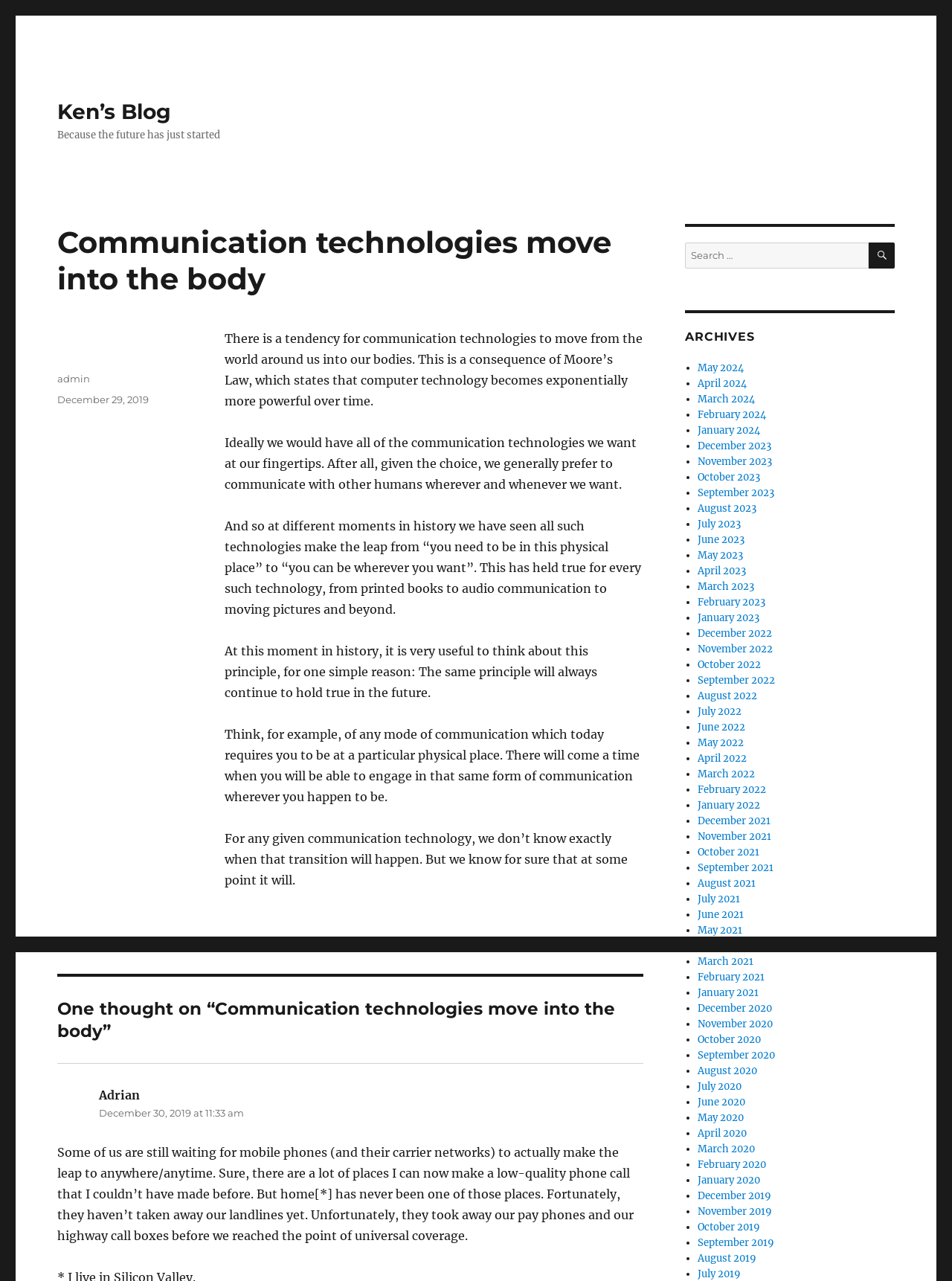Find the bounding box of the UI element described as: "FREE Acrobat Reader". The bounding box coordinates should be given as four float values between 0 and 1, i.e., [left, top, right, bottom].

None